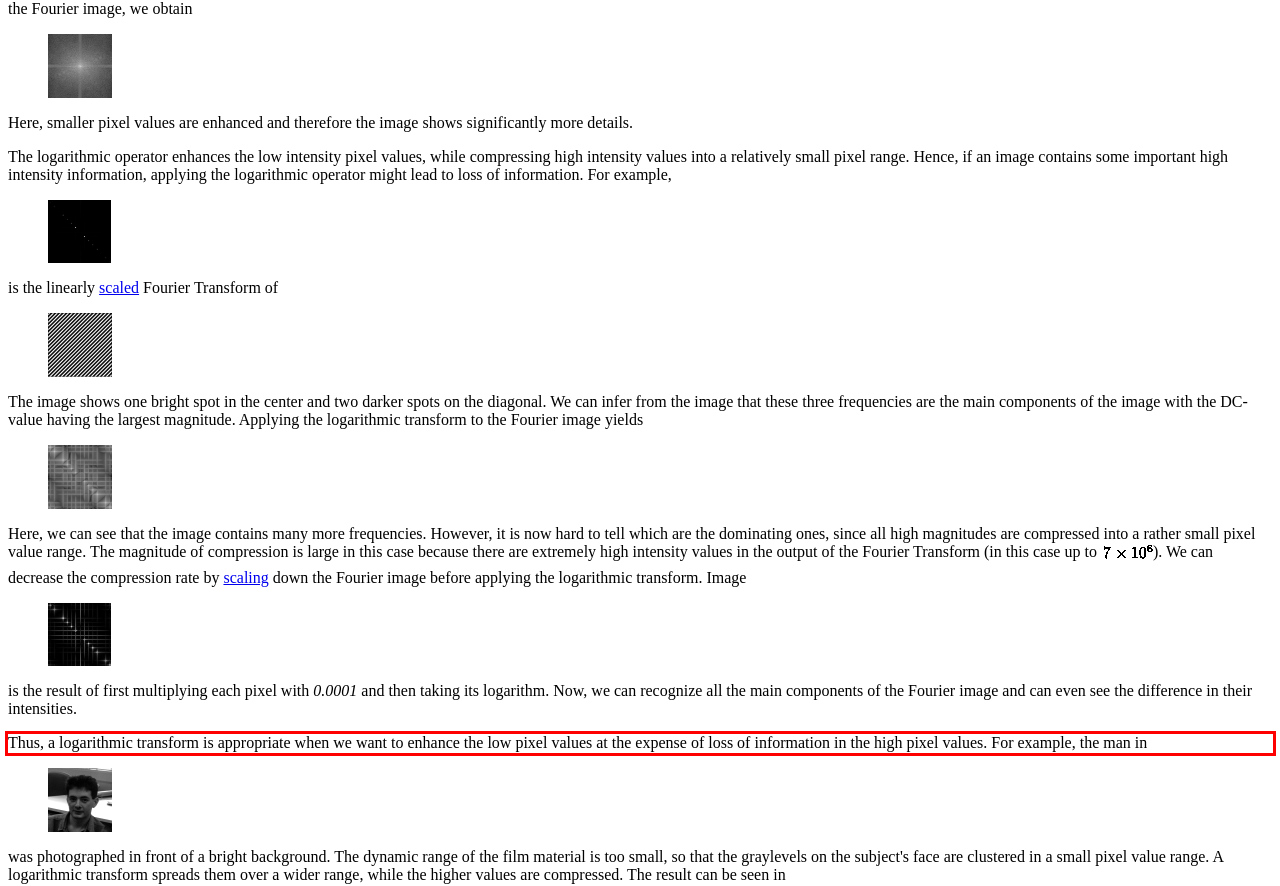You have a webpage screenshot with a red rectangle surrounding a UI element. Extract the text content from within this red bounding box.

Thus, a logarithmic transform is appropriate when we want to enhance the low pixel values at the expense of loss of information in the high pixel values. For example, the man in